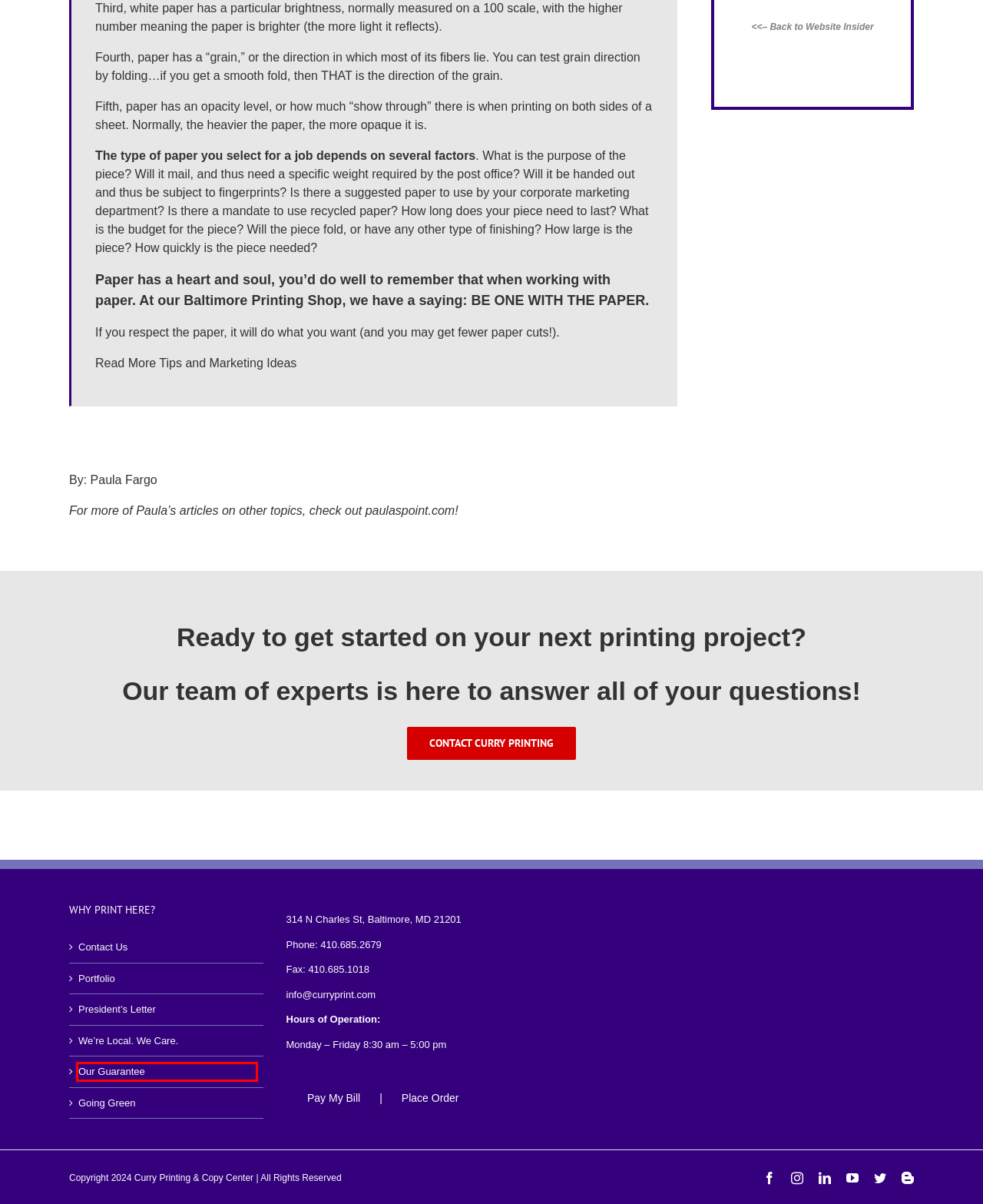You have a screenshot of a webpage with an element surrounded by a red bounding box. Choose the webpage description that best describes the new page after clicking the element inside the red bounding box. Here are the candidates:
A. Ideas and Tips From our Printing Firm: Insider Ideas
B. Our Guarantee | Baltimore's Trusted Printing Vendor
C. Curry Printing: President's Letter | Commercial Printing Baltimore MD
D. Going Green with Curry Printing, Baltimore's Premier Print Shop
E. Place an Order | Printing Services Baltimore MD | Curry Printing
F. Curry Printing: The Paper Chase - Baltimore's Trusted Printer
G. Latest Blogs - Paula's Point
H. Portfolio | Maryland Commercial Printing Services | Promotional Printing

B